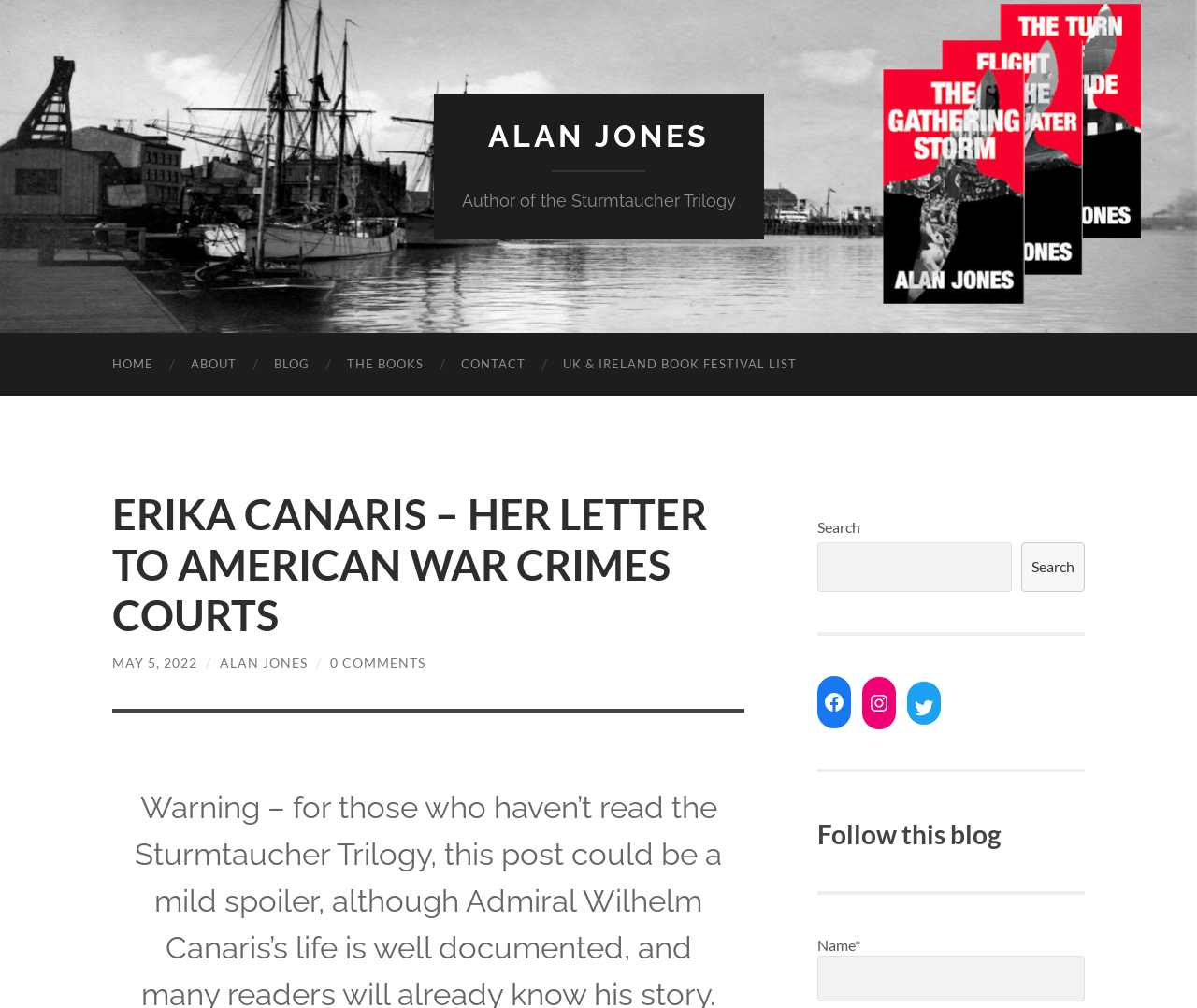From the element description: "parent_node: Name* name="esfpx_name"", extract the bounding box coordinates of the UI element. The coordinates should be expressed as four float numbers between 0 and 1, in the order [left, top, right, bottom].

[0.683, 0.948, 0.906, 0.994]